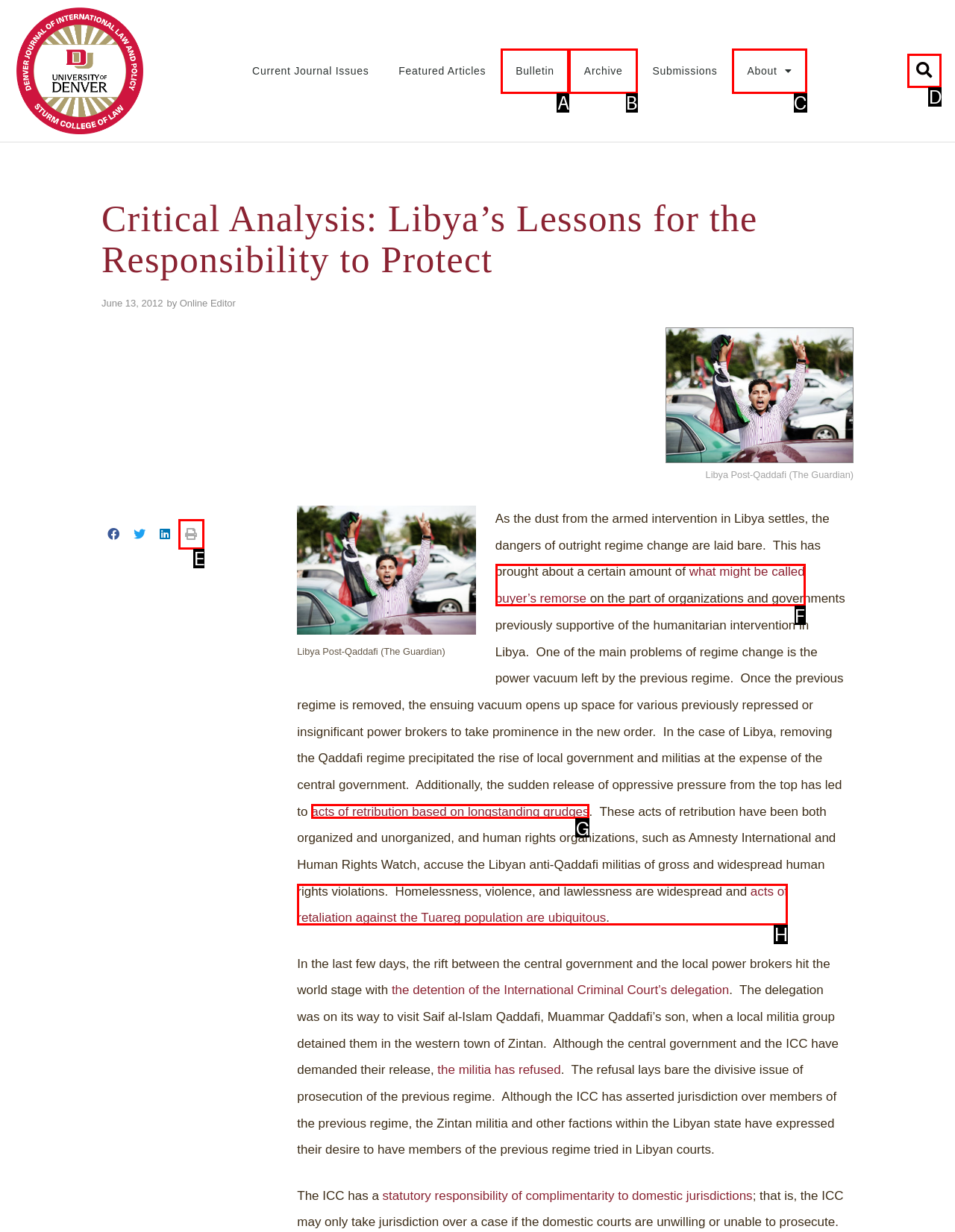Identify the letter of the UI element you need to select to accomplish the task: Learn more about the responsibility to protect.
Respond with the option's letter from the given choices directly.

F